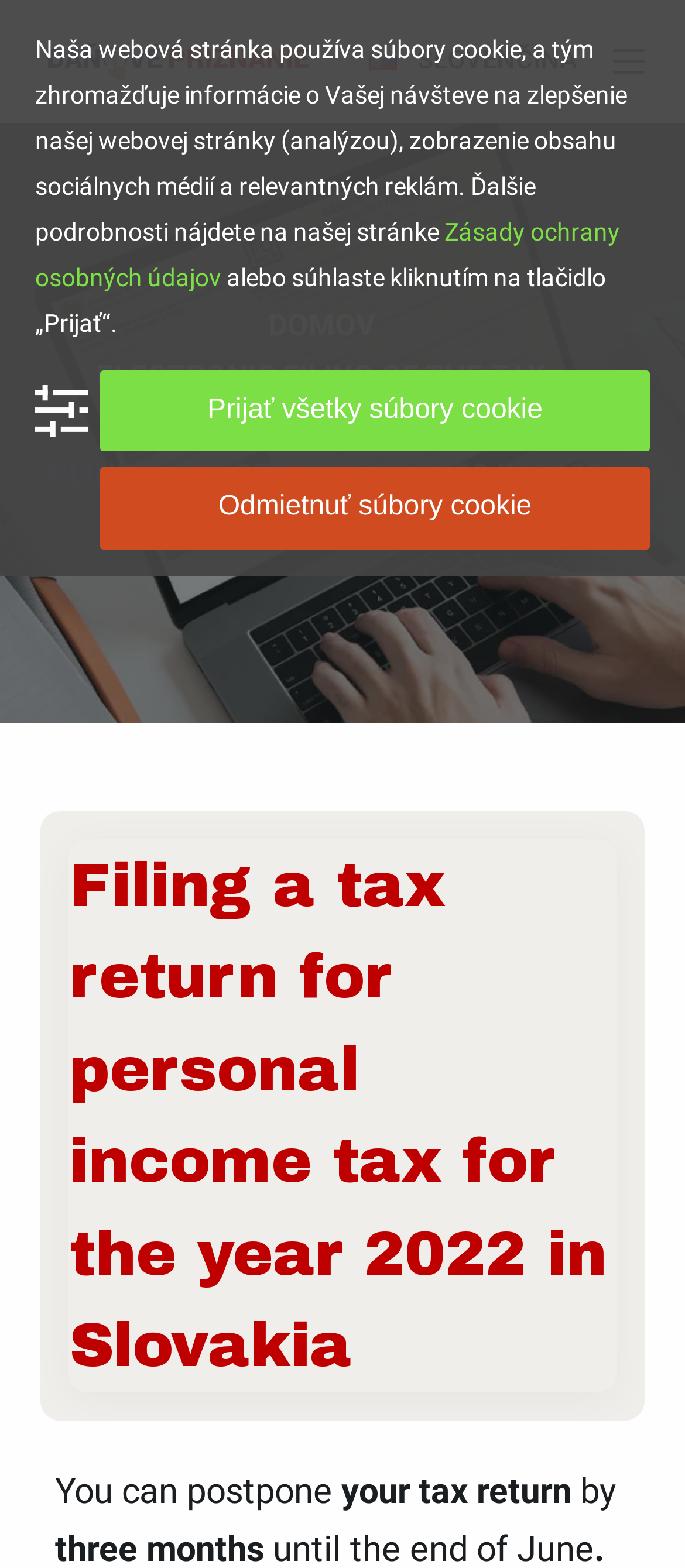Please determine the bounding box coordinates of the clickable area required to carry out the following instruction: "Click the 'DOMOV' link". The coordinates must be four float numbers between 0 and 1, represented as [left, top, right, bottom].

[0.391, 0.192, 0.547, 0.223]